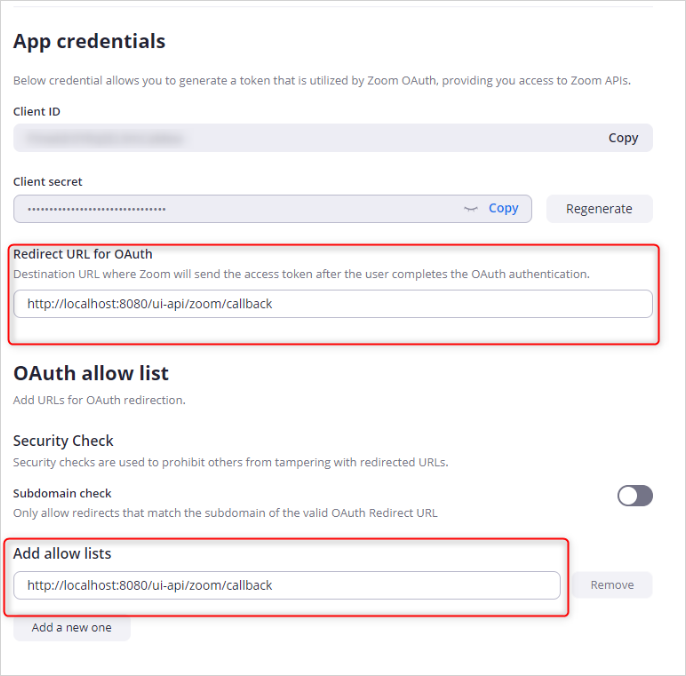What is the Redirect URL for OAuth?
Answer the question with a single word or phrase, referring to the image.

http://localhost:8080/ui-api/zoom/callback